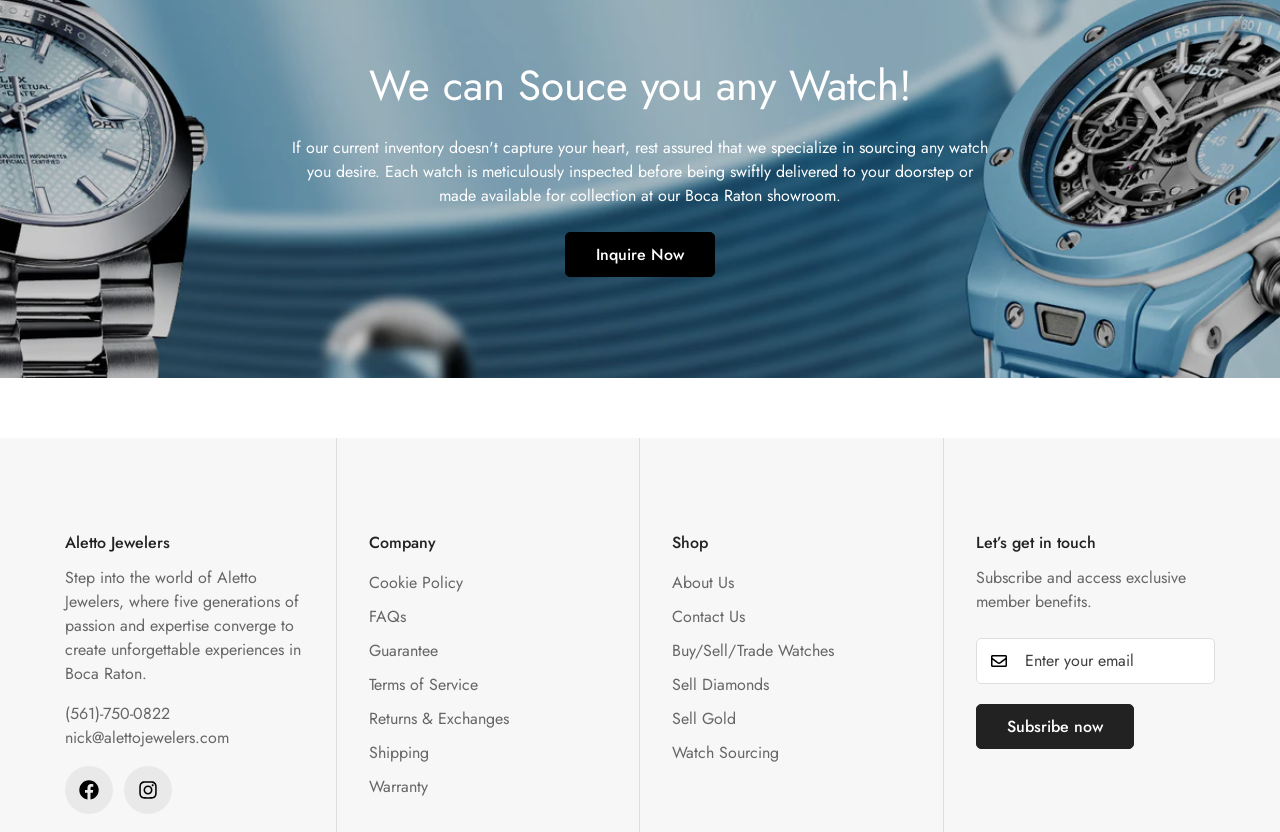Please provide a comprehensive answer to the question below using the information from the image: What is the purpose of the textbox at the bottom?

The textbox at the bottom of the webpage is for users to enter their email address, likely to subscribe to the store's newsletter or access exclusive member benefits, as indicated by the static text 'Subscribe and access exclusive member benefits'.